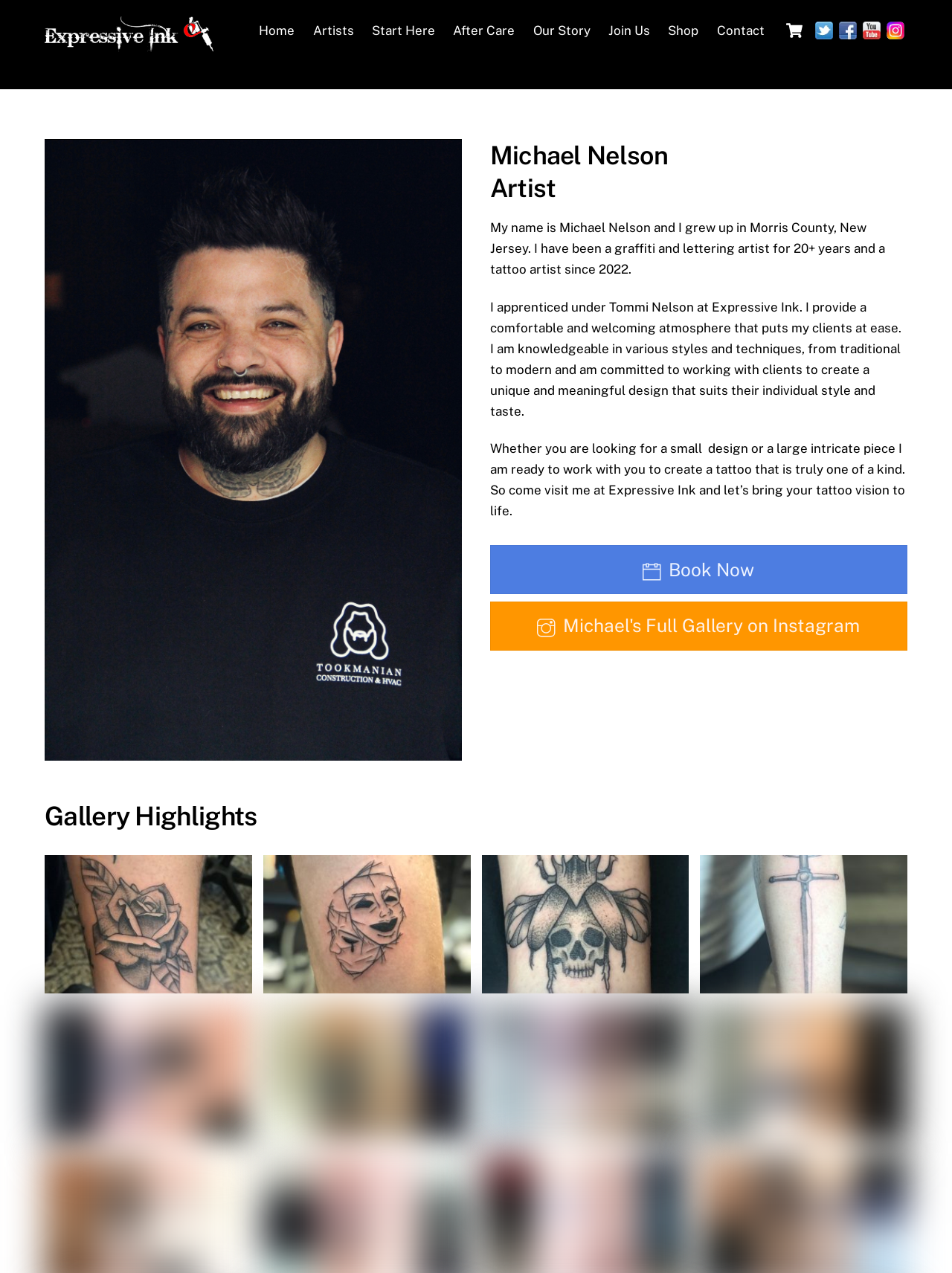How many social media links are there?
Using the image, elaborate on the answer with as much detail as possible.

There are four social media links: Twitter, Facebook, YouTube, and Instagram, each with an image and a link.